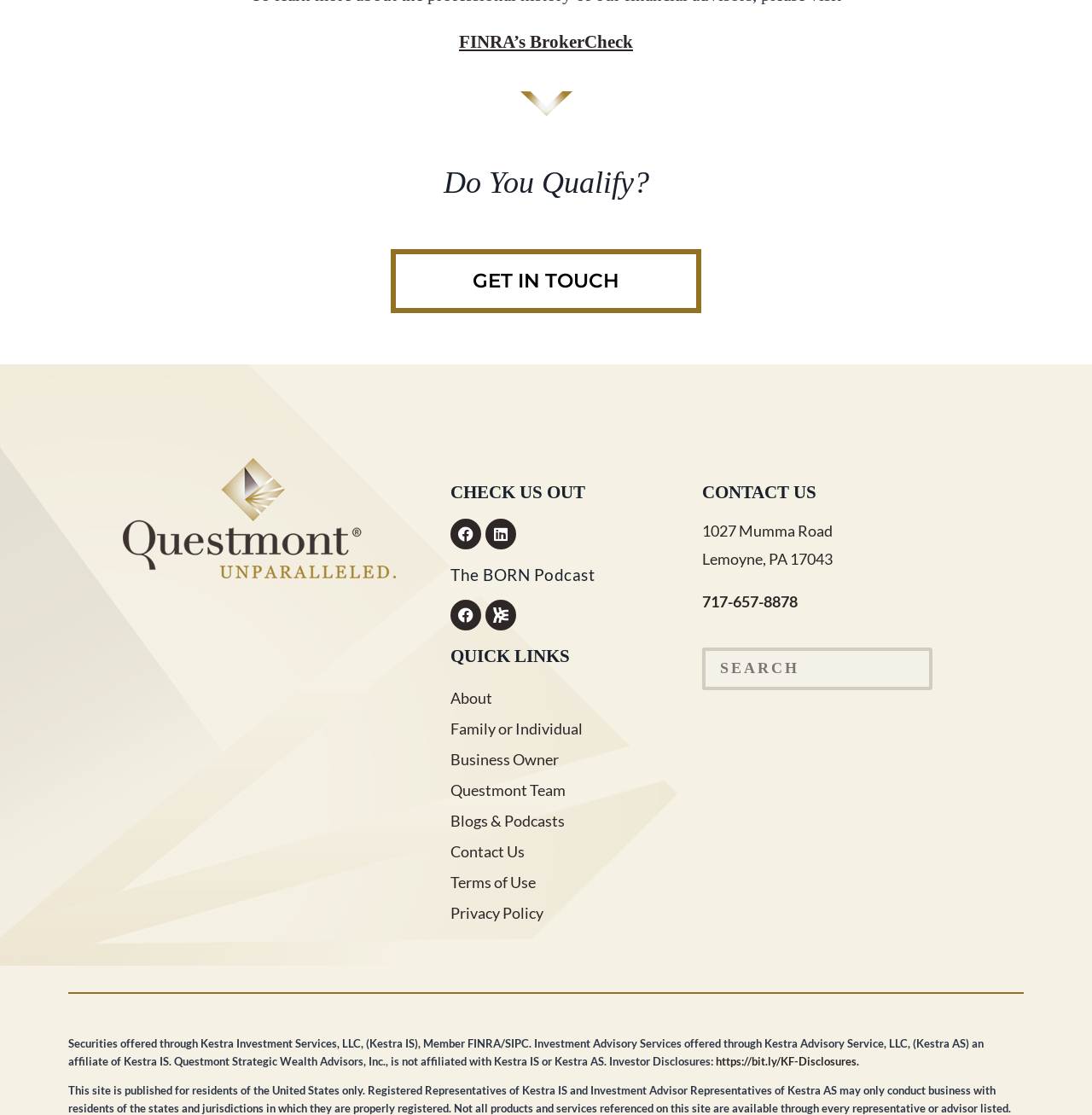Please pinpoint the bounding box coordinates for the region I should click to adhere to this instruction: "Search".

[0.643, 0.58, 0.935, 0.619]